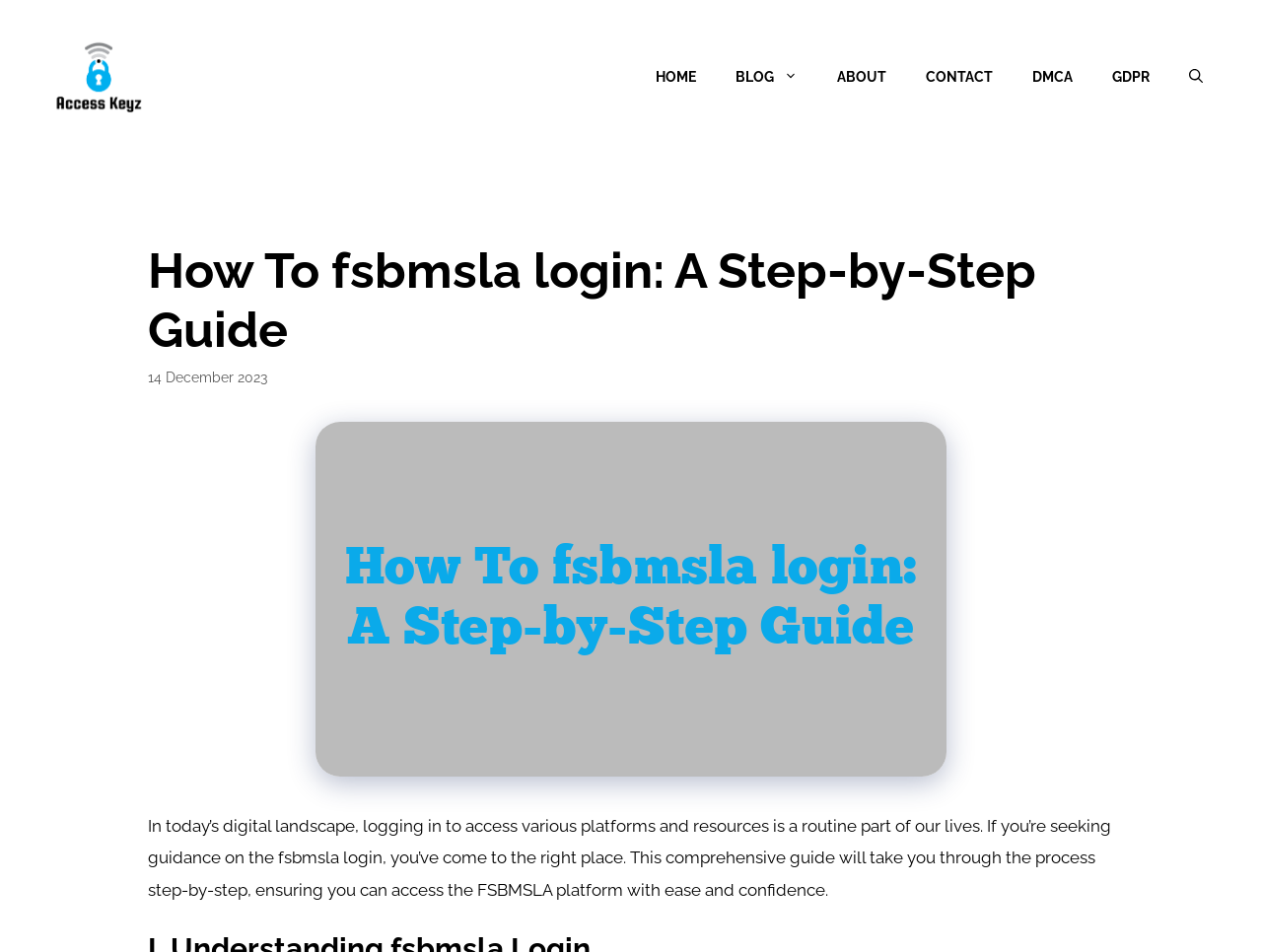Please specify the bounding box coordinates for the clickable region that will help you carry out the instruction: "Go to the 'HOME' page".

[0.504, 0.049, 0.567, 0.111]